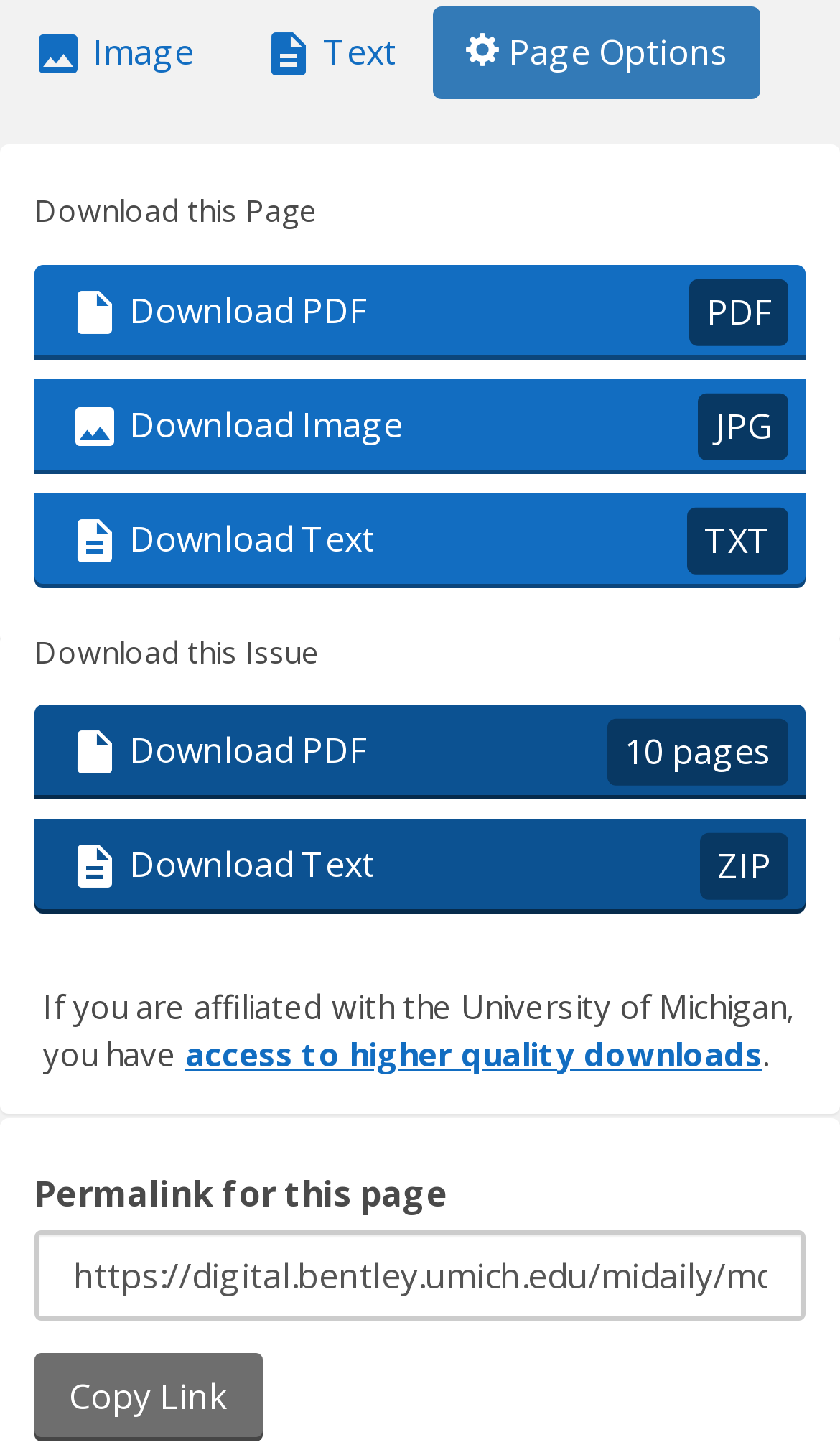Please answer the following question using a single word or phrase: 
What is the purpose of the 'Copy Link' button?

To copy permalink